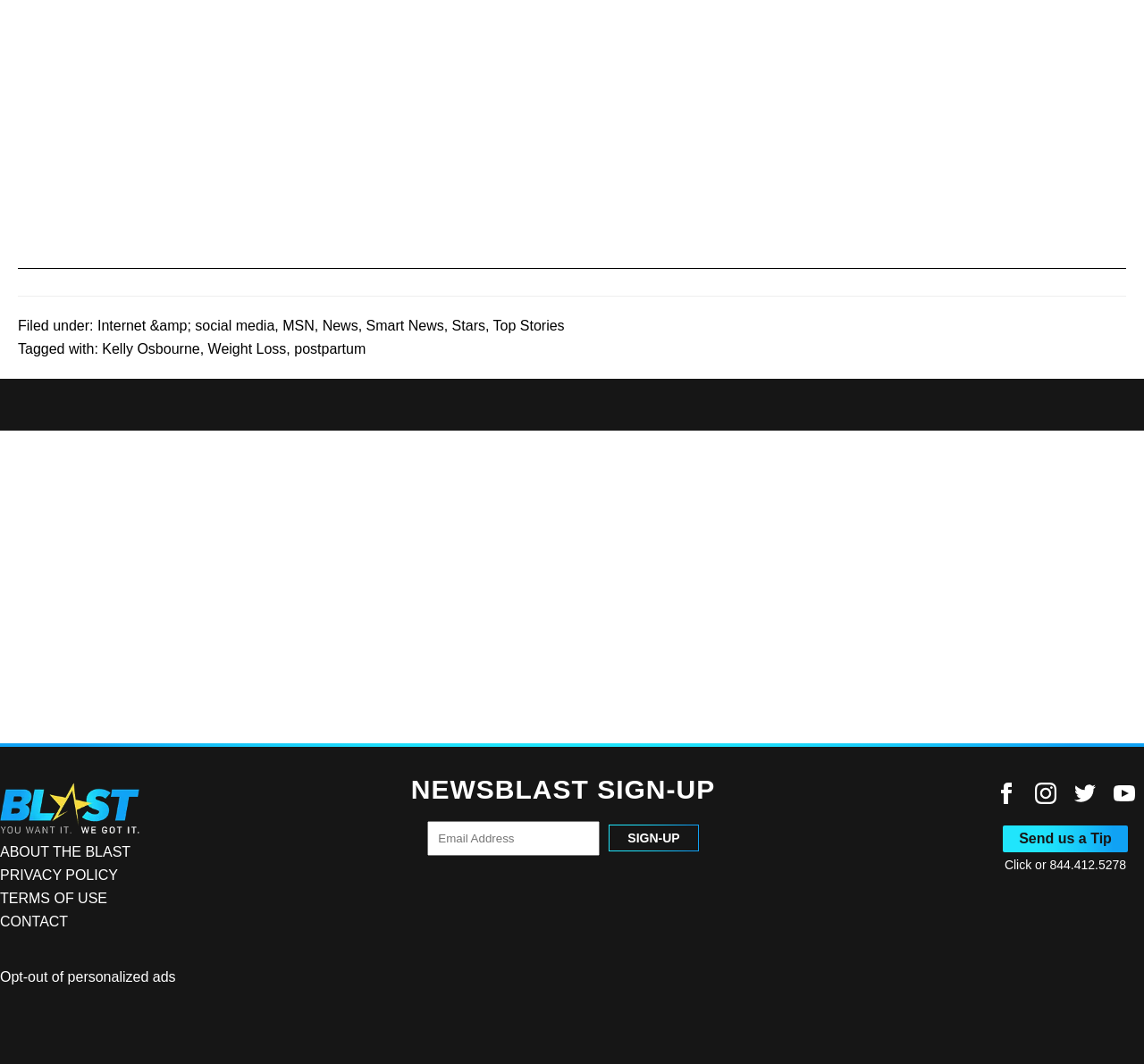What categories are listed in the footer?
Give a single word or phrase as your answer by examining the image.

Internet & social media, MSN, News, Smart News, Stars, Top Stories